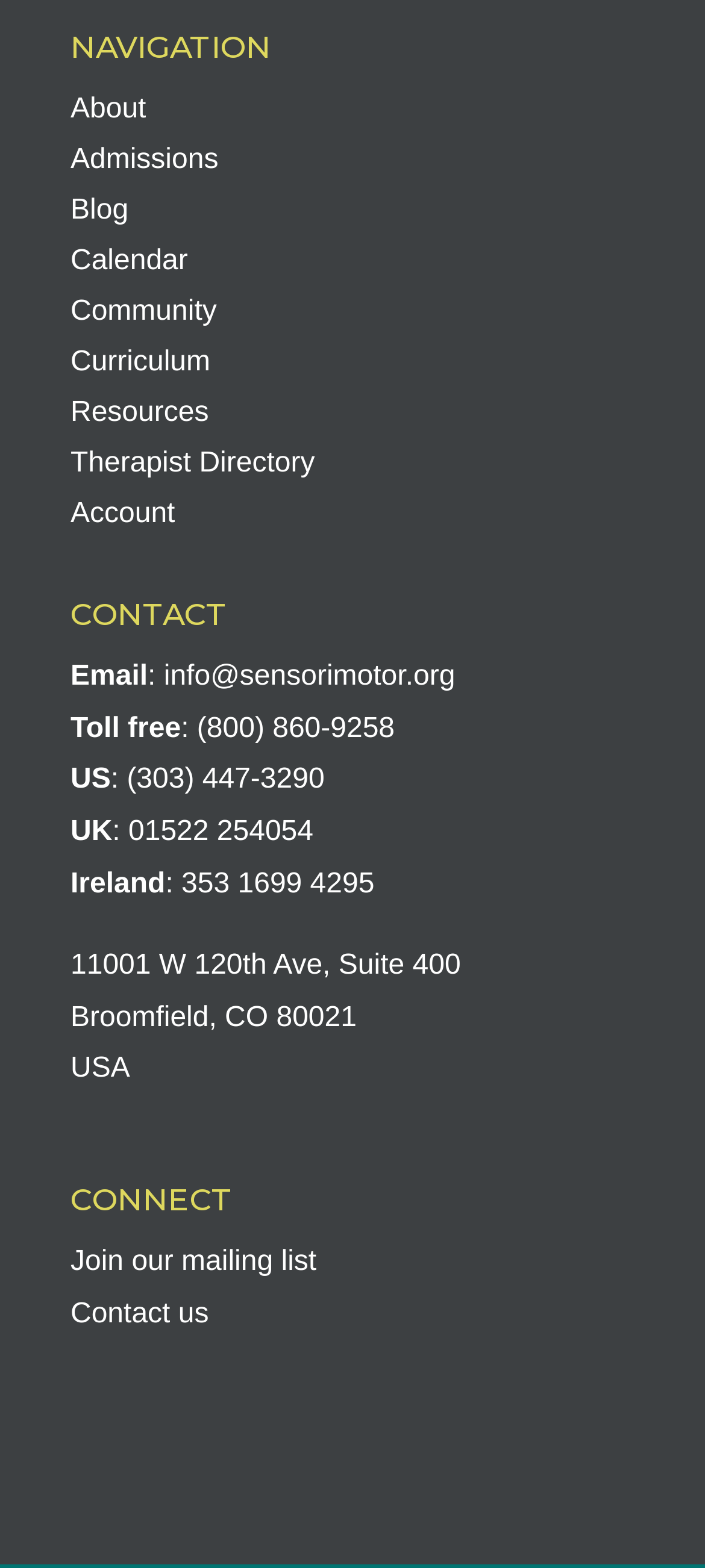What is the toll-free phone number for the US?
Kindly answer the question with as much detail as you can.

The toll-free phone number for the US can be found in the CONTACT section, where it is listed as 'Toll free: (800) 860-9258'.